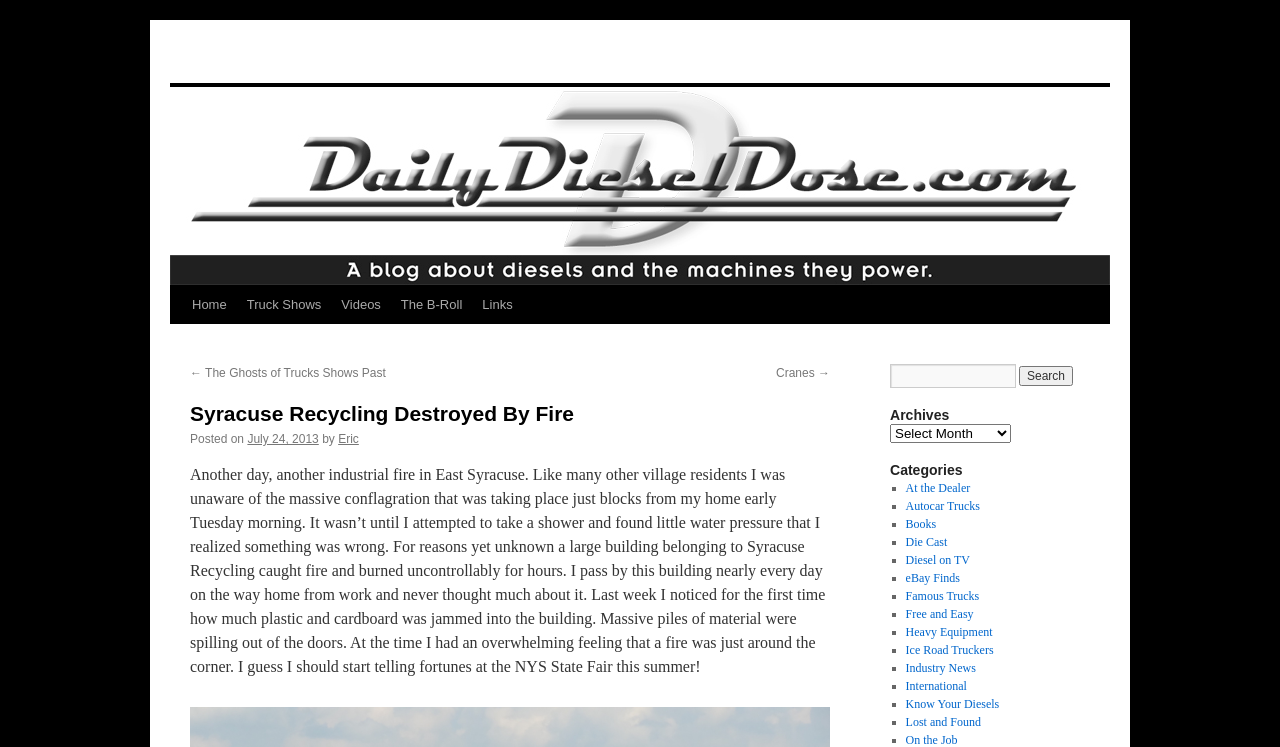Please find the bounding box coordinates for the clickable element needed to perform this instruction: "Search for something".

[0.695, 0.487, 0.794, 0.519]